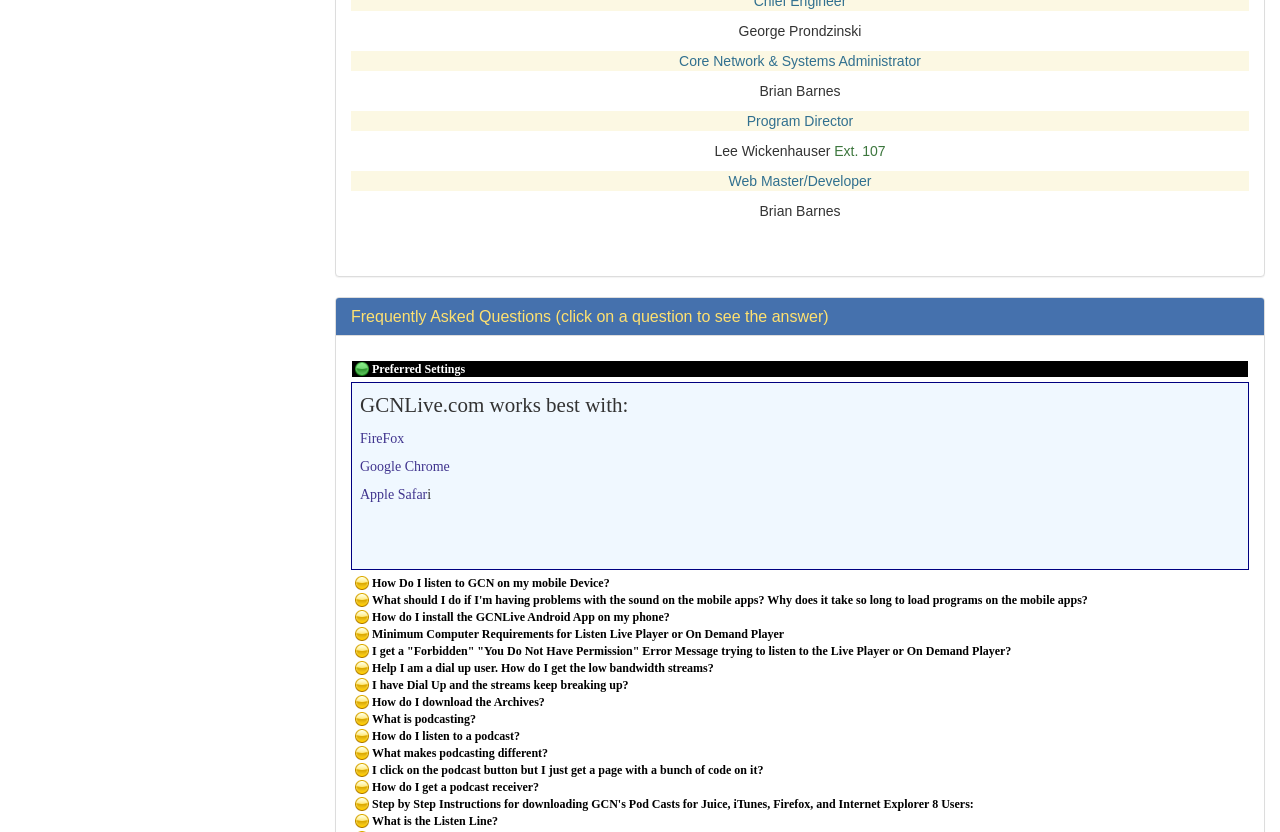Specify the bounding box coordinates of the area that needs to be clicked to achieve the following instruction: "Visit LinkedIn".

None